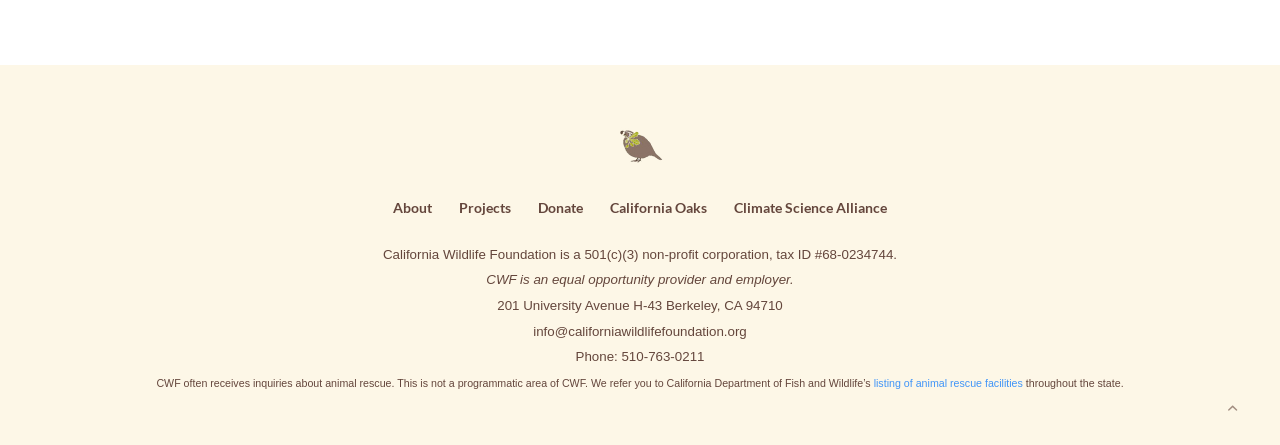Provide your answer in one word or a succinct phrase for the question: 
What is the name of the organization?

California Wildlife Foundation